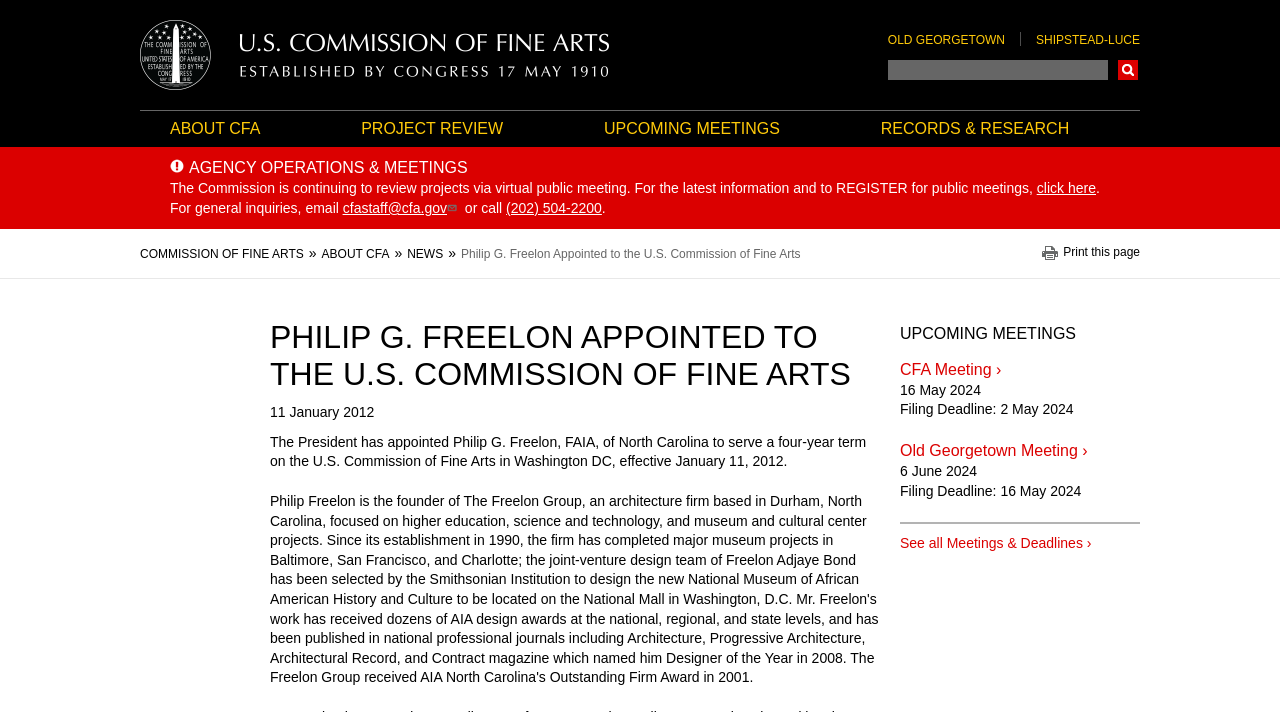Locate the bounding box coordinates of the area that needs to be clicked to fulfill the following instruction: "Click on the link to register for public meetings". The coordinates should be in the format of four float numbers between 0 and 1, namely [left, top, right, bottom].

[0.81, 0.253, 0.856, 0.276]